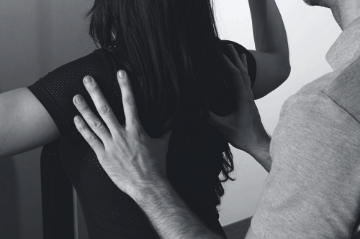What is the philosophy of the therapeutic center?
Use the information from the screenshot to give a comprehensive response to the question.

The visual representation aligns with the therapeutic philosophy of promoting well-being through targeted, manual techniques, showcasing the blend of professionalism and a caring approach in physical therapy.